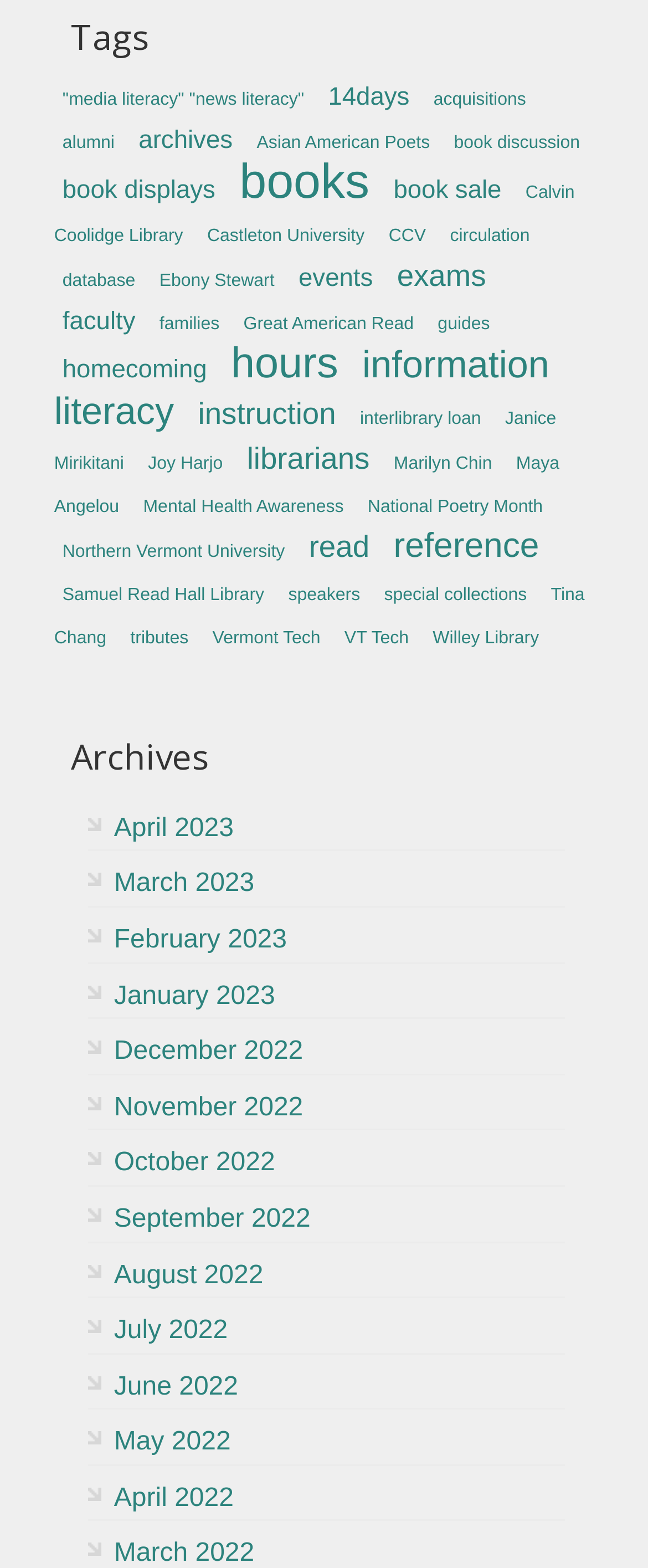How many months are listed in the archives?
Please ensure your answer to the question is detailed and covers all necessary aspects.

I counted the number of links under the 'Archives' heading, and there are 12 months listed, from April 2022 to April 2023.